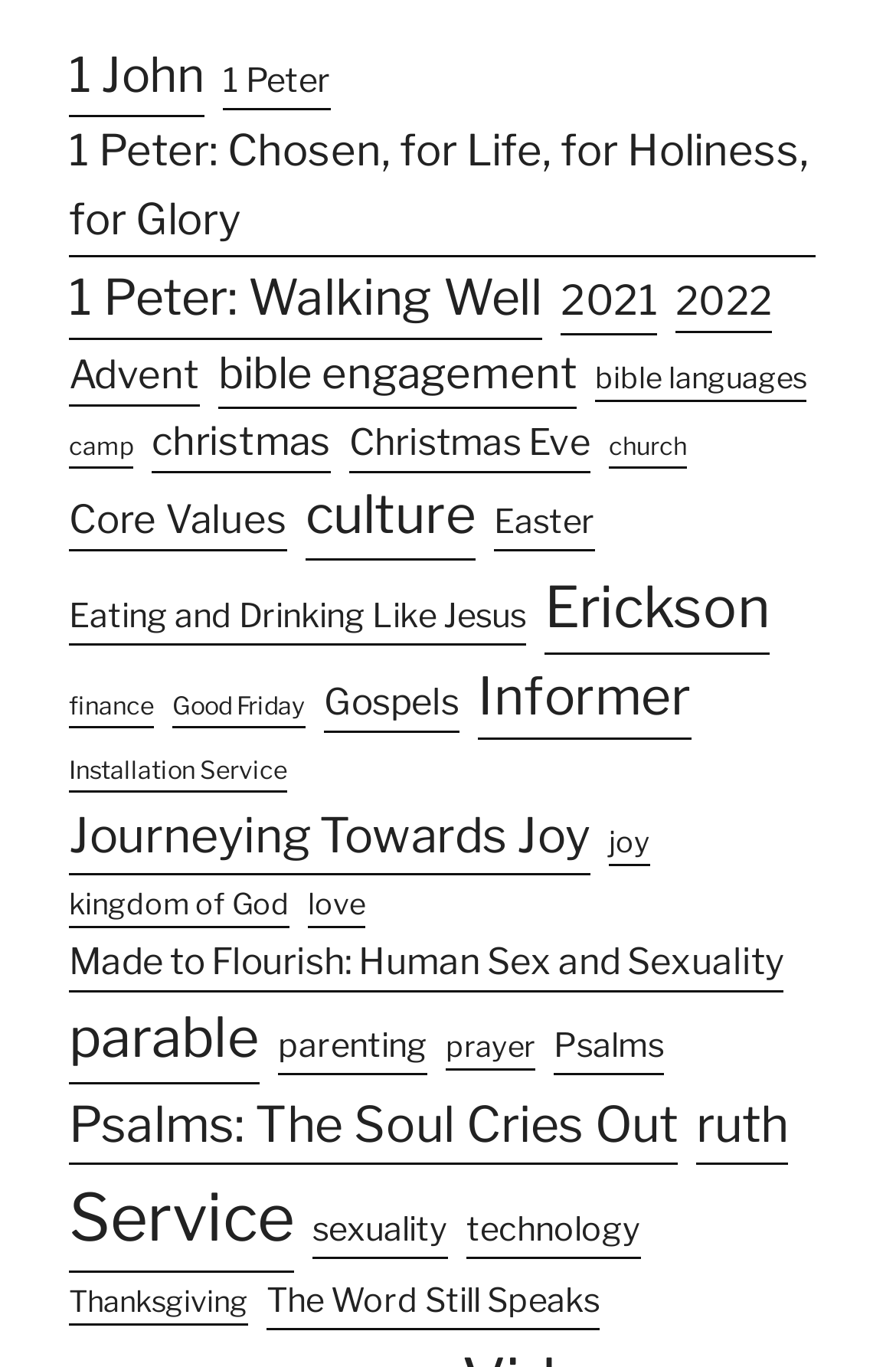Please find and report the bounding box coordinates of the element to click in order to perform the following action: "Read Advent sermons". The coordinates should be expressed as four float numbers between 0 and 1, in the format [left, top, right, bottom].

[0.077, 0.25, 0.223, 0.297]